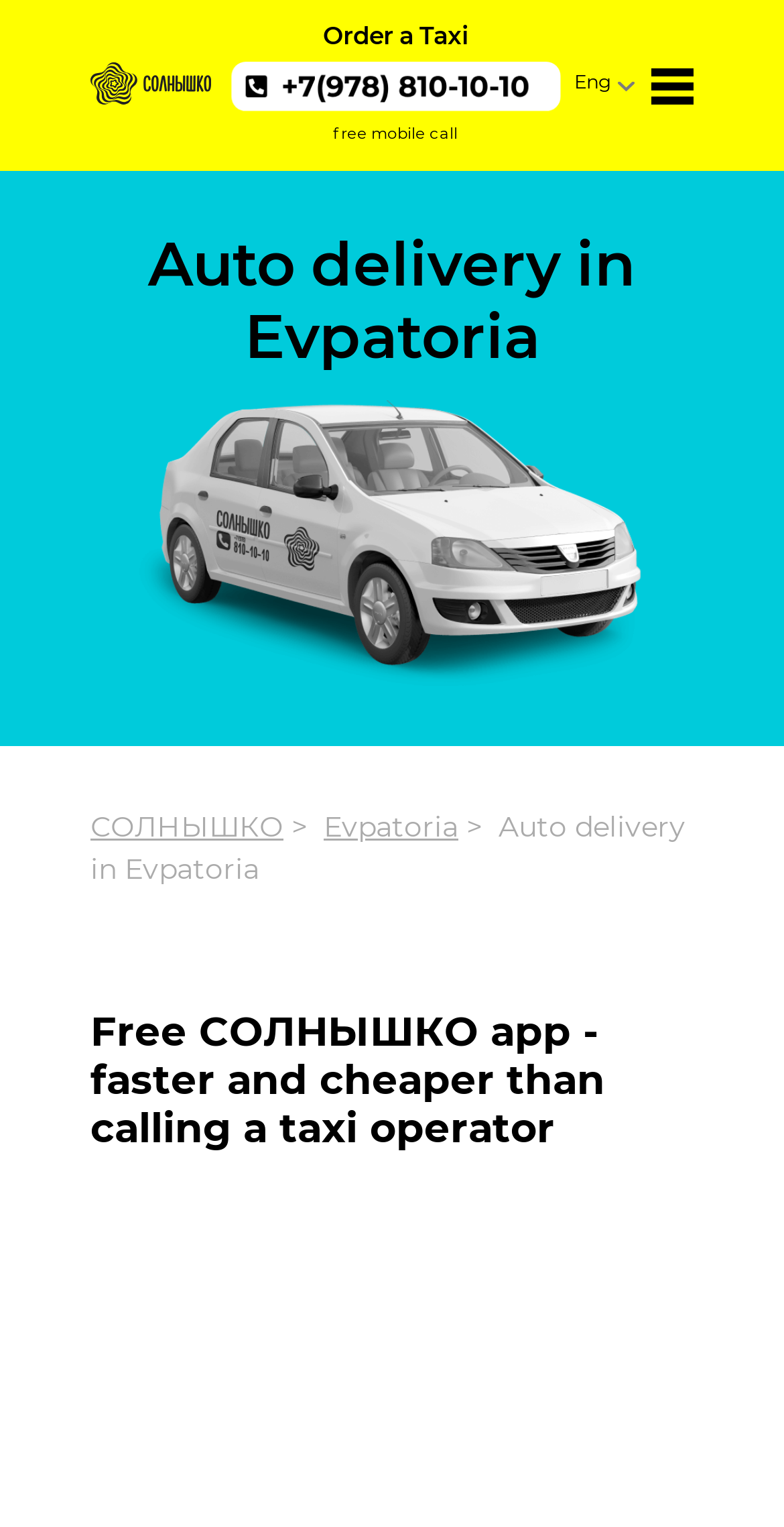Refer to the image and provide a thorough answer to this question:
What is the benefit of using the СОЛНЫШКО app?

I found the answer by reading the static text 'Free СОЛНЫШКО app - faster and cheaper than calling a taxi operator' which describes the advantage of using the app.